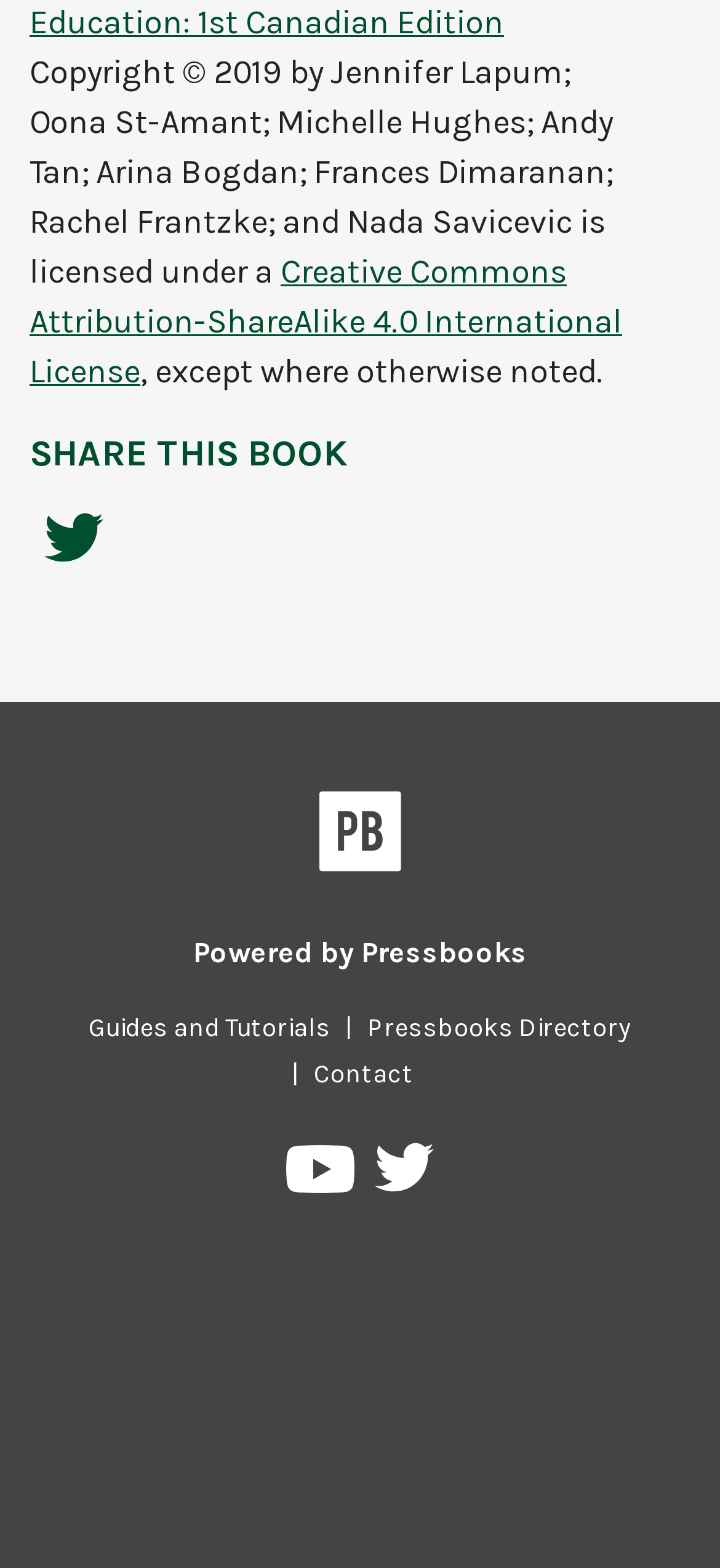Please find the bounding box for the UI component described as follows: "Market".

None